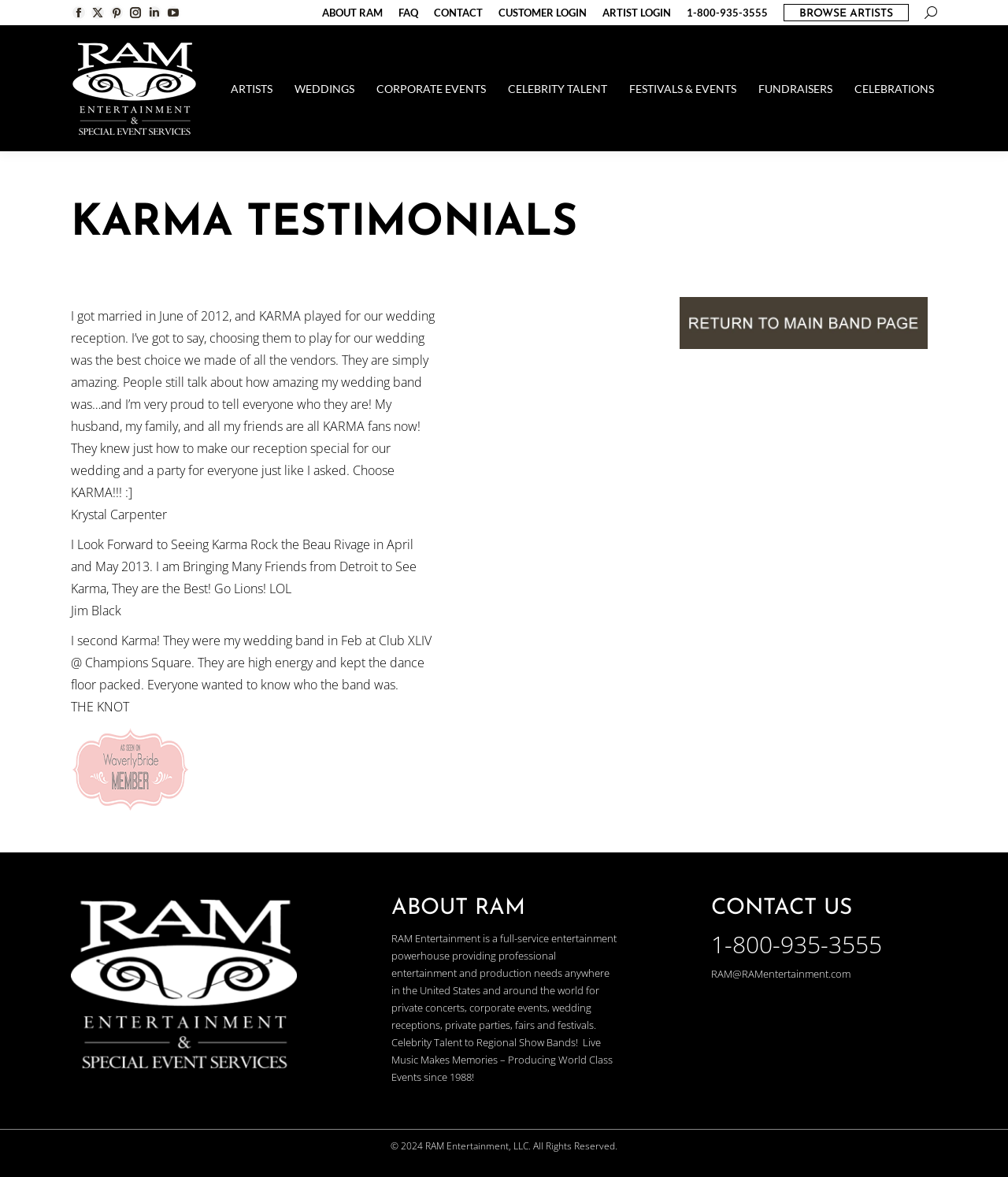What type of events does RAM Entertainment provide services for?
Answer the question with a single word or phrase derived from the image.

Weddings, corporate events, etc.